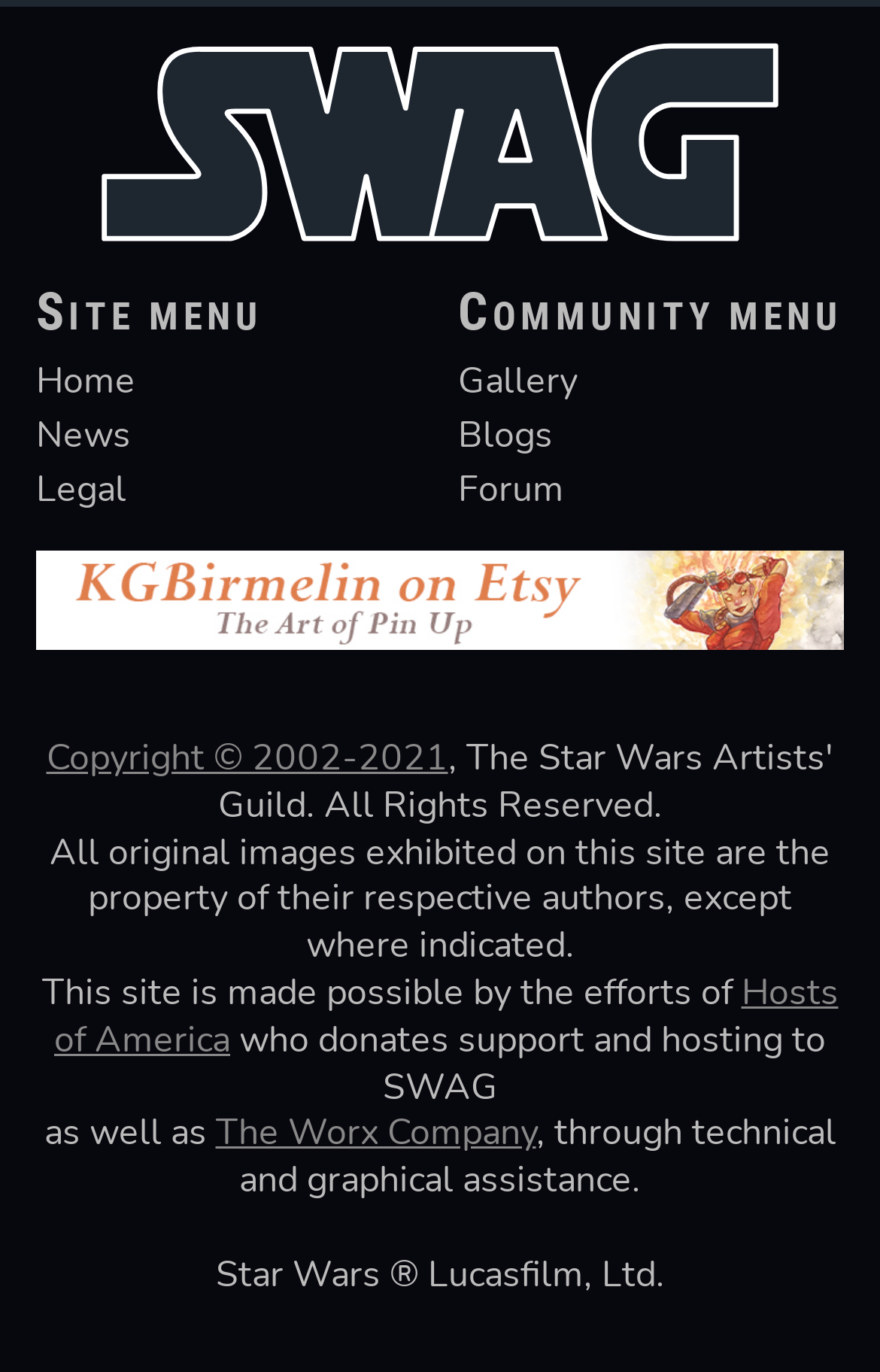Answer the following query with a single word or phrase:
What is the last link in the 'Community Menu'?

Forum